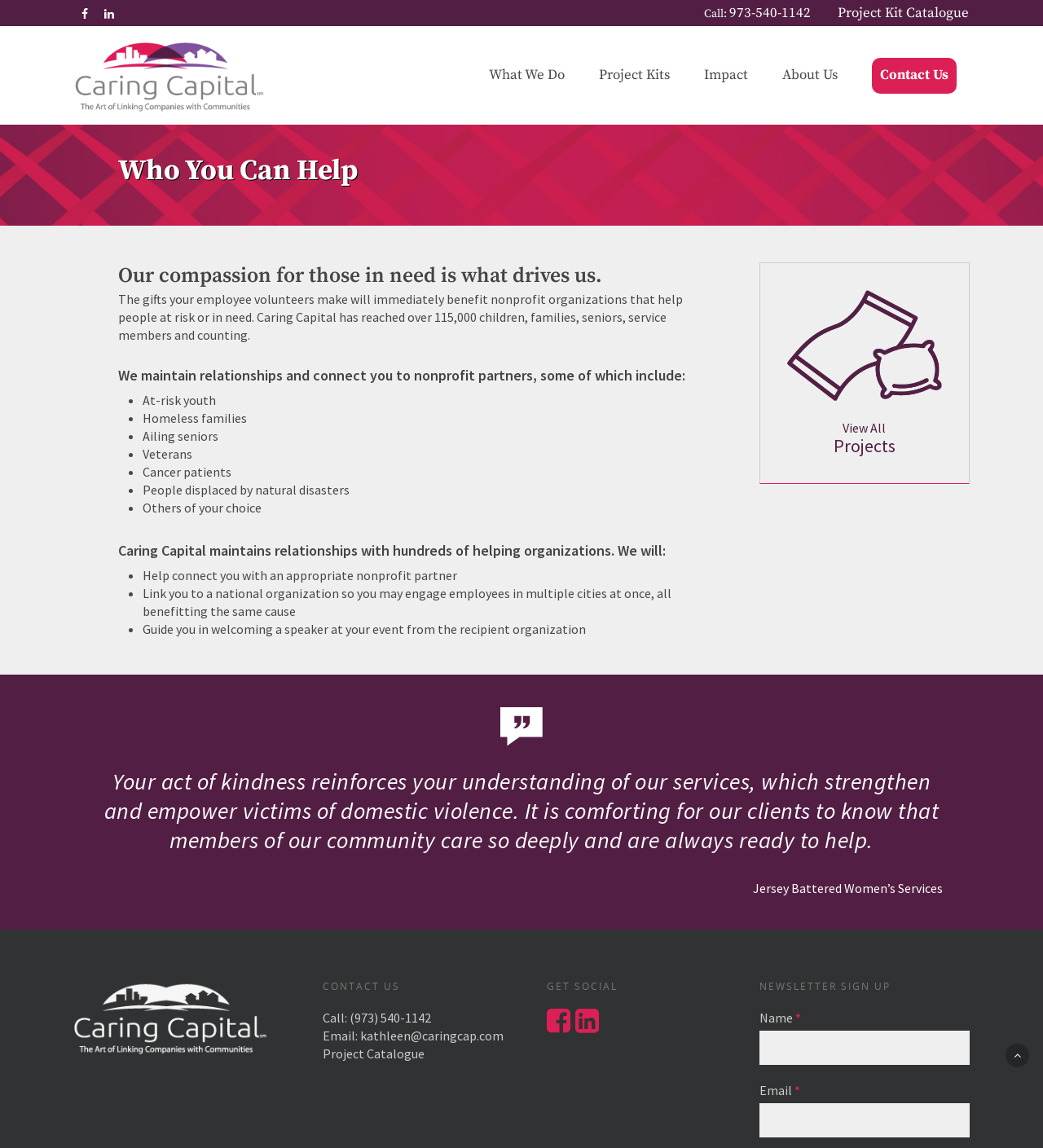What is the phone number to call?
Please craft a detailed and exhaustive response to the question.

I found the phone number by looking at the 'CONTACT US' section, where it says 'Call:' followed by the phone number.